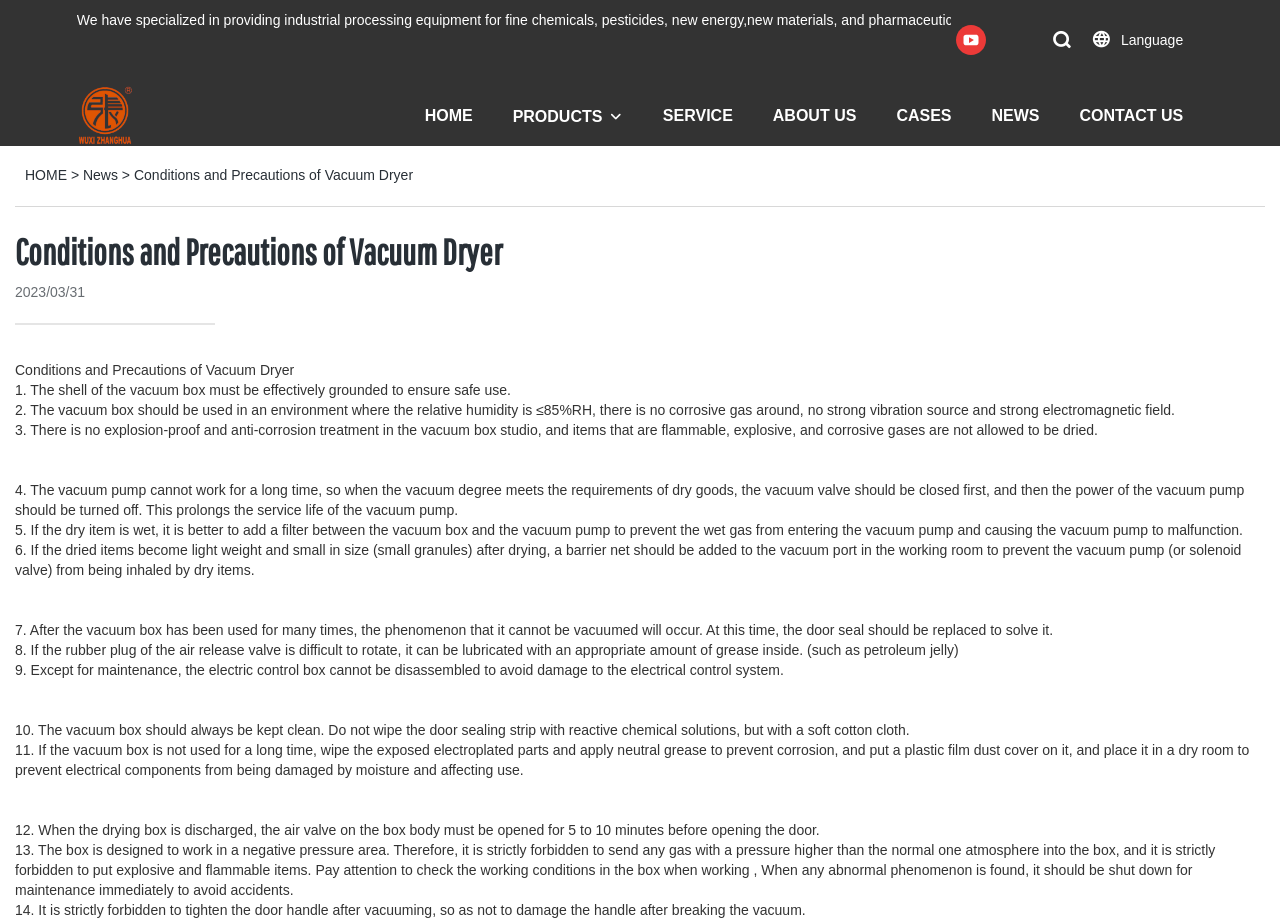Extract the bounding box of the UI element described as: "CASES".

[0.7, 0.112, 0.743, 0.139]